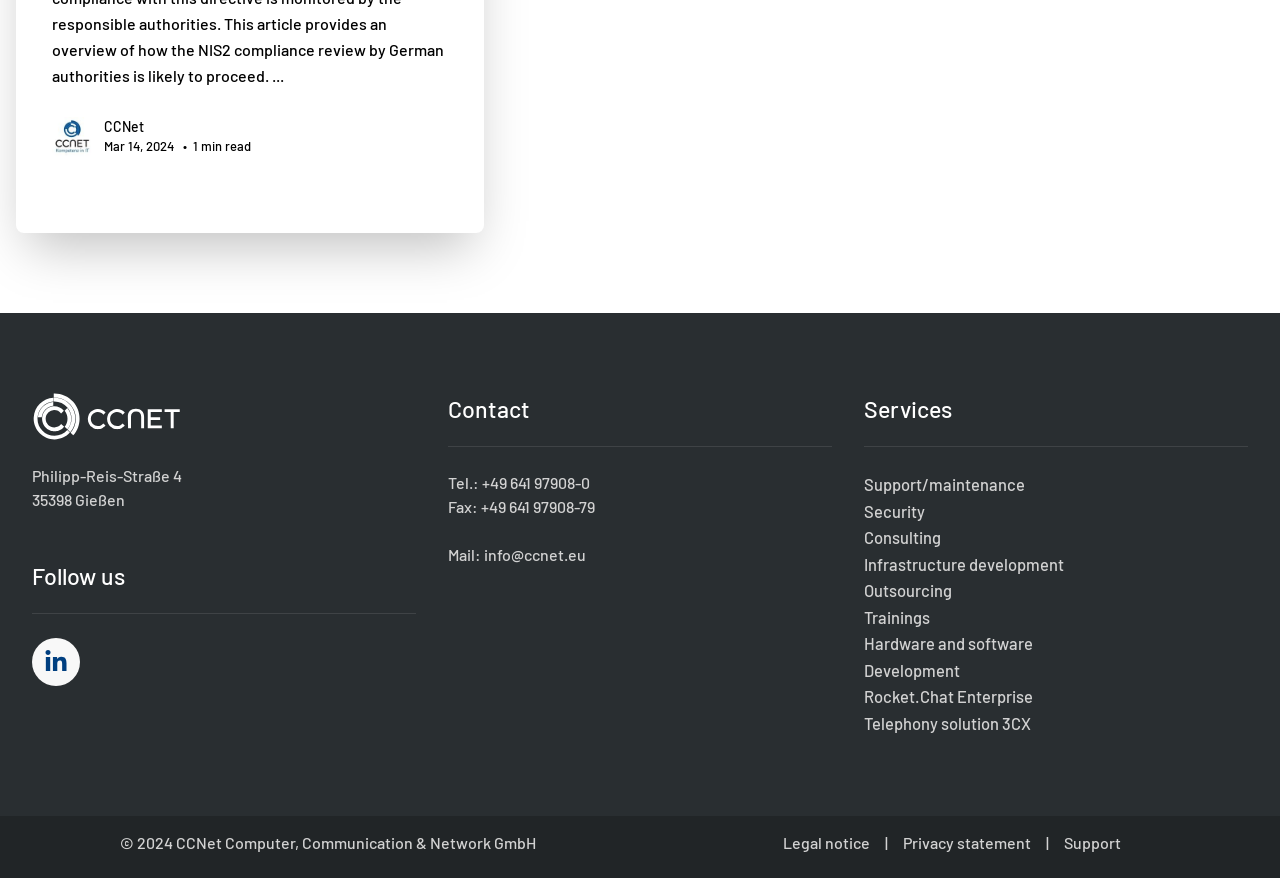Could you provide the bounding box coordinates for the portion of the screen to click to complete this instruction: "Click the 'Contact' link"?

[0.35, 0.45, 0.414, 0.482]